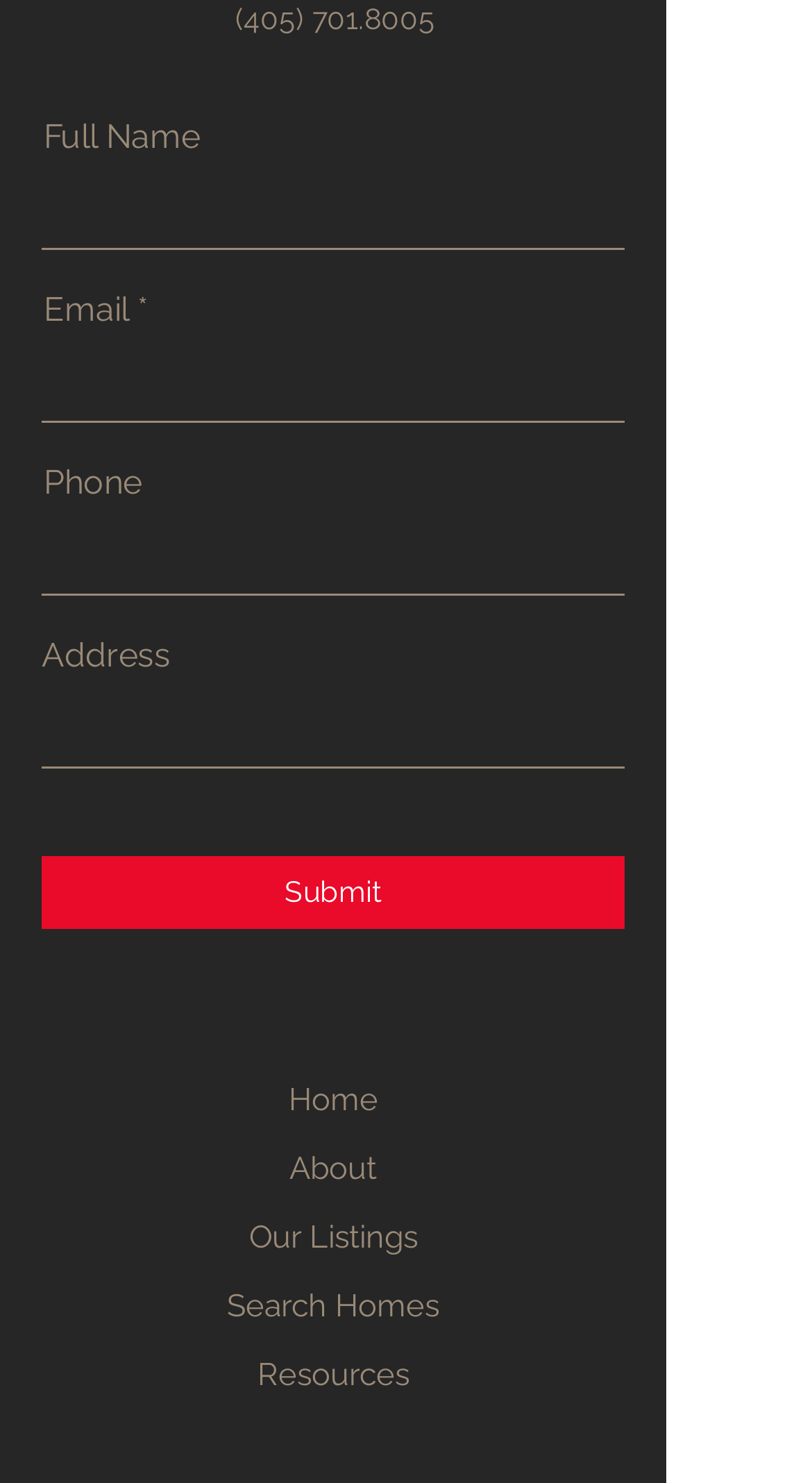Based on the provided description, "name="email"", find the bounding box of the corresponding UI element in the screenshot.

[0.051, 0.226, 0.769, 0.285]